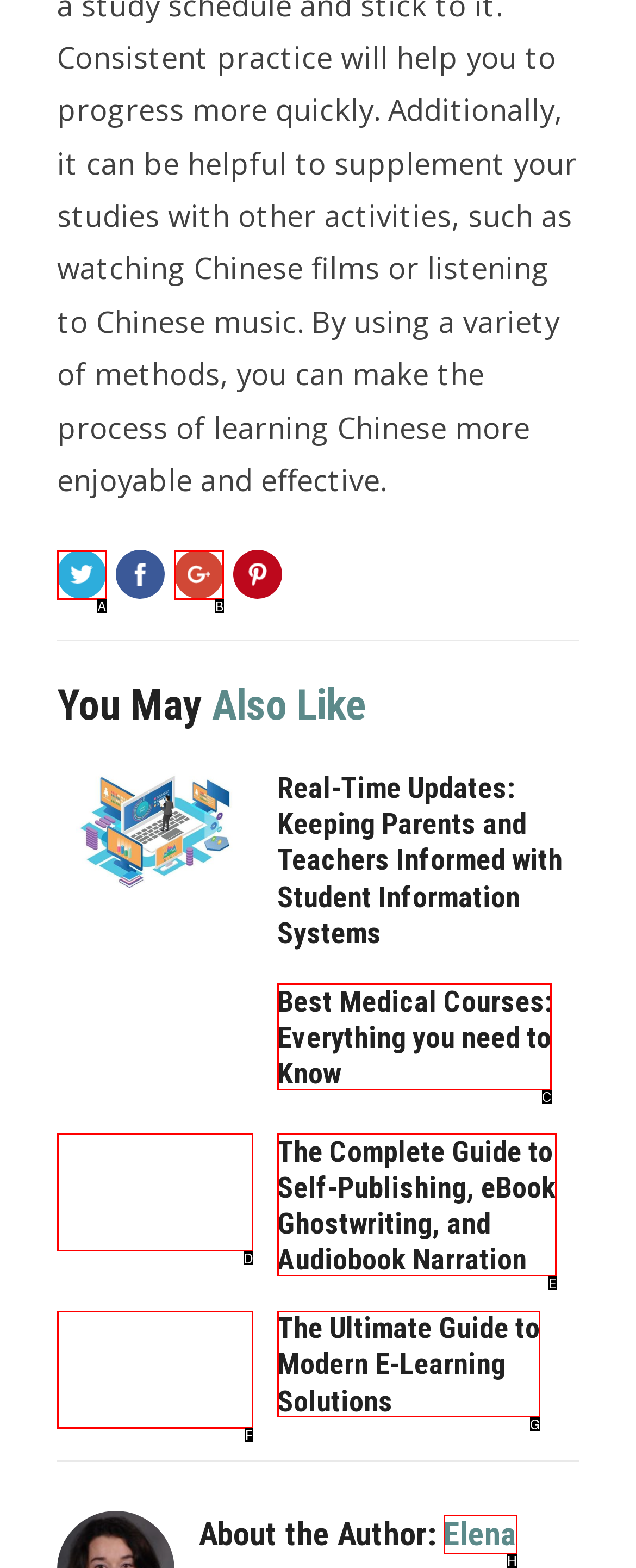Select the HTML element that corresponds to the description: News. Answer with the letter of the matching option directly from the choices given.

None